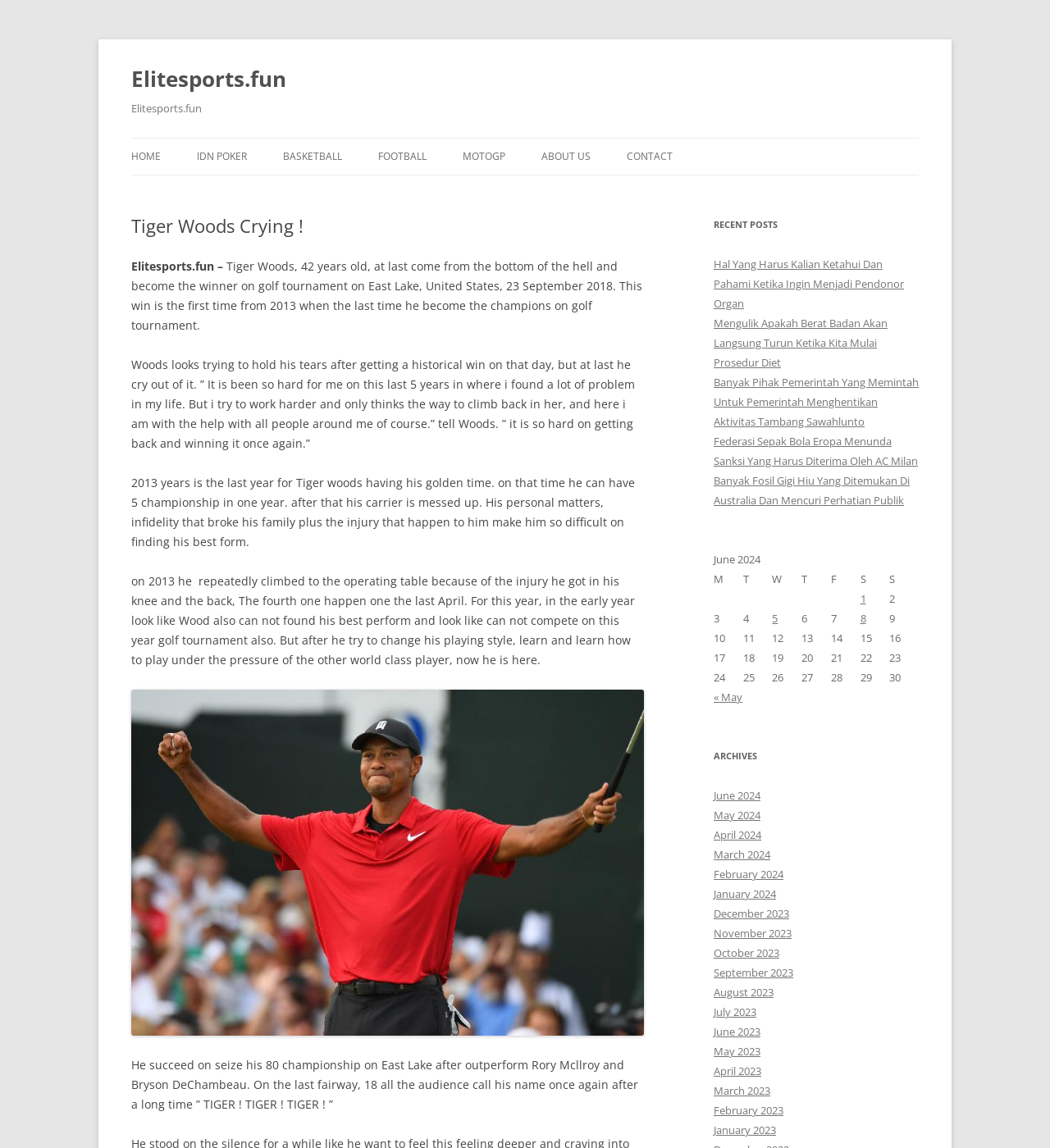Using the given element description, provide the bounding box coordinates (top-left x, top-left y, bottom-right x, bottom-right y) for the corresponding UI element in the screenshot: Elitesports.fun

[0.125, 0.051, 0.273, 0.086]